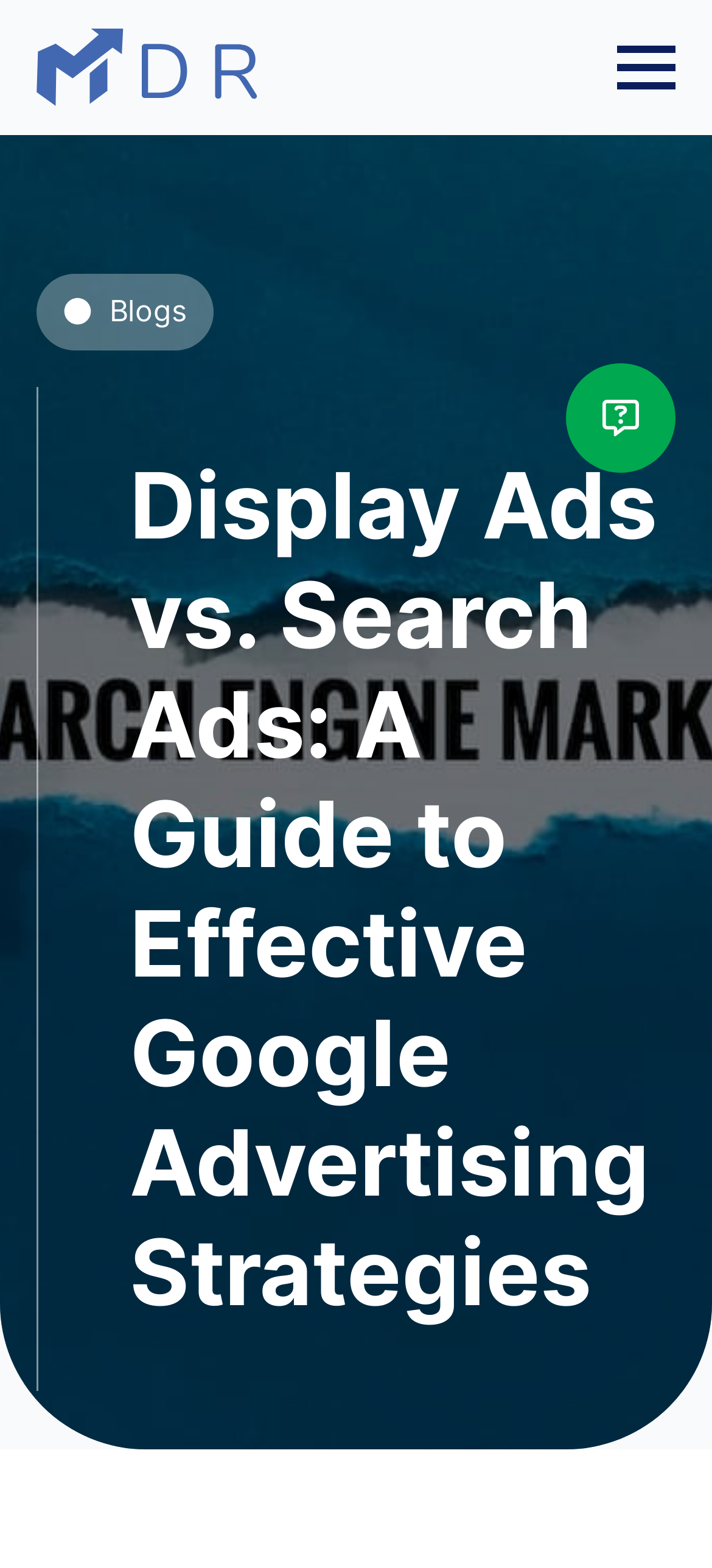Identify the main heading of the webpage and provide its text content.

Display Ads vs. Search Ads: A Guide to Effective Google Advertising Strategies